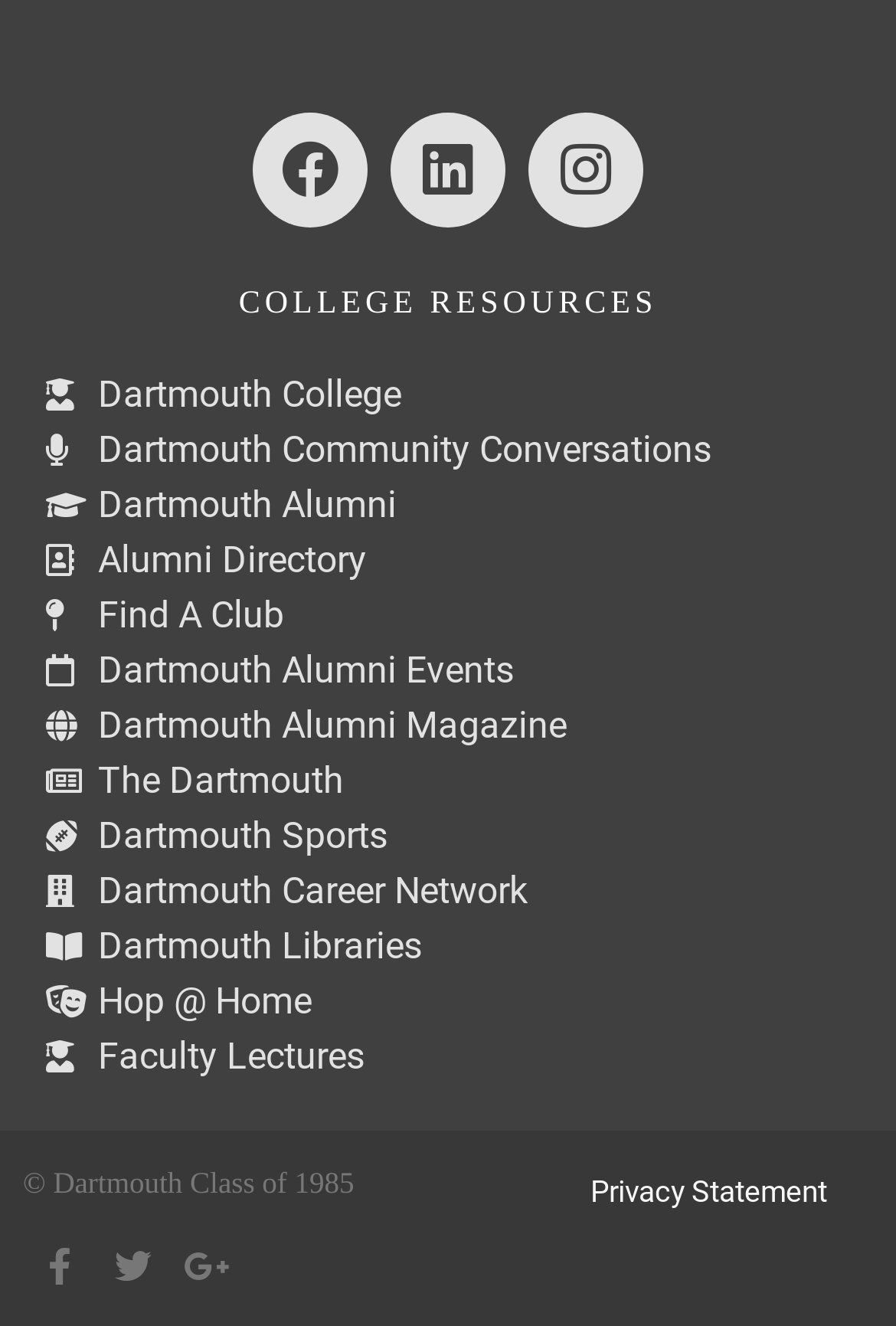Locate the bounding box coordinates of the region to be clicked to comply with the following instruction: "Explore Instagram". The coordinates must be four float numbers between 0 and 1, in the form [left, top, right, bottom].

[0.59, 0.884, 0.718, 0.971]